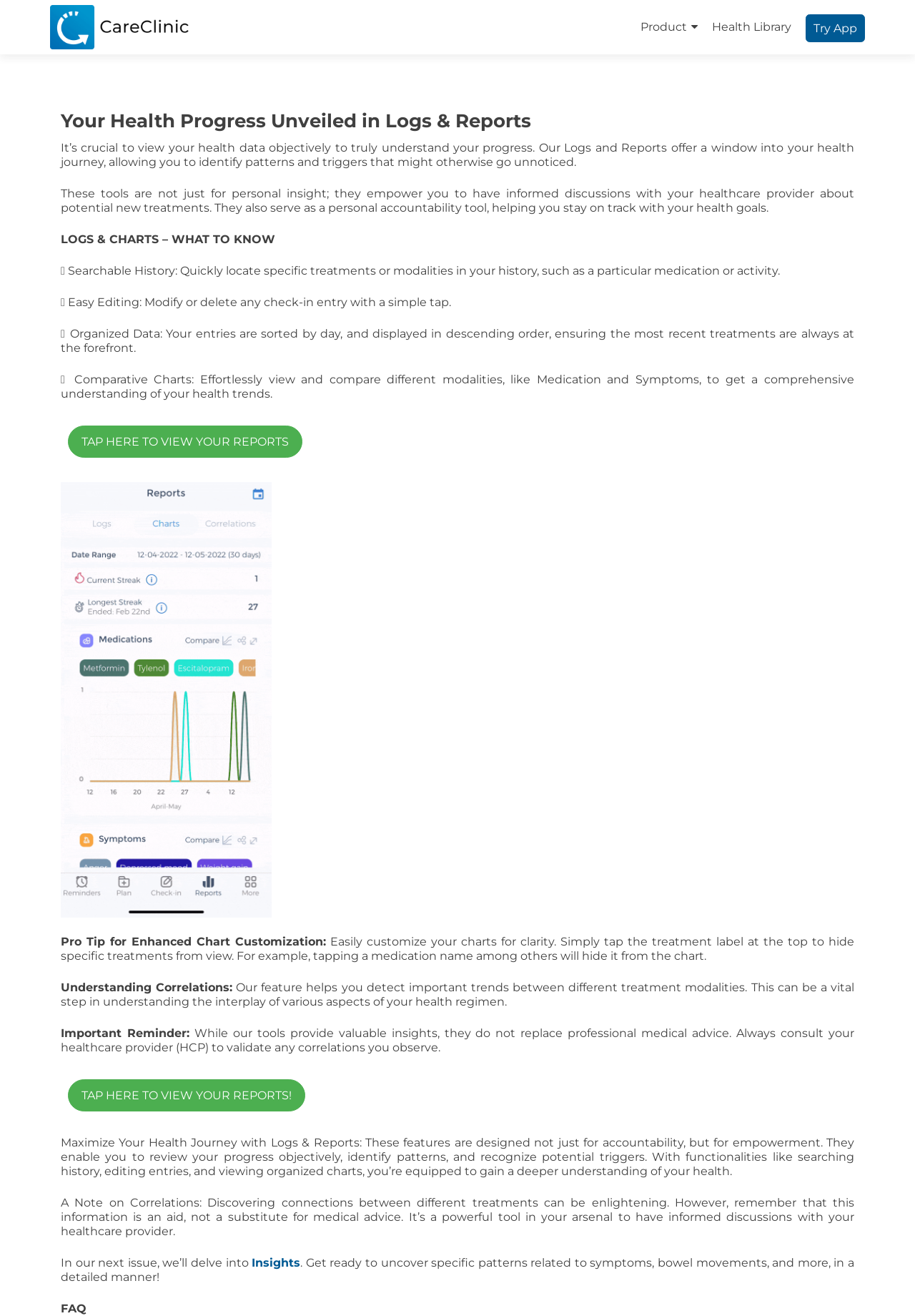What is the topic of the next issue?
Using the image as a reference, give an elaborate response to the question.

According to the webpage, the next issue will delve into specific patterns related to symptoms, bowel movements, and more, in a detailed manner, suggesting that users will gain a deeper understanding of these aspects of their health.